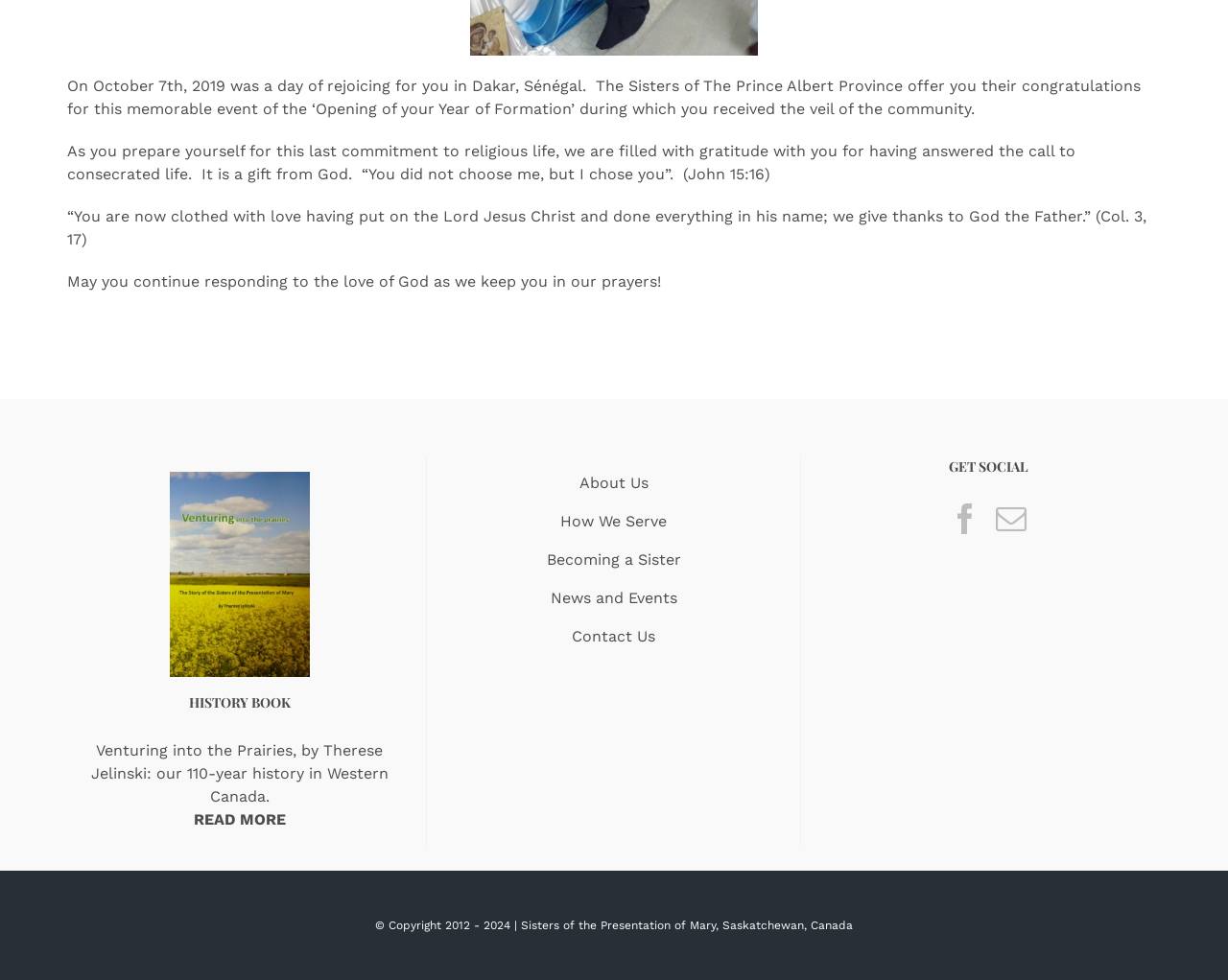Provide the bounding box for the UI element matching this description: "aria-label="Facebook"".

[0.773, 0.513, 0.798, 0.545]